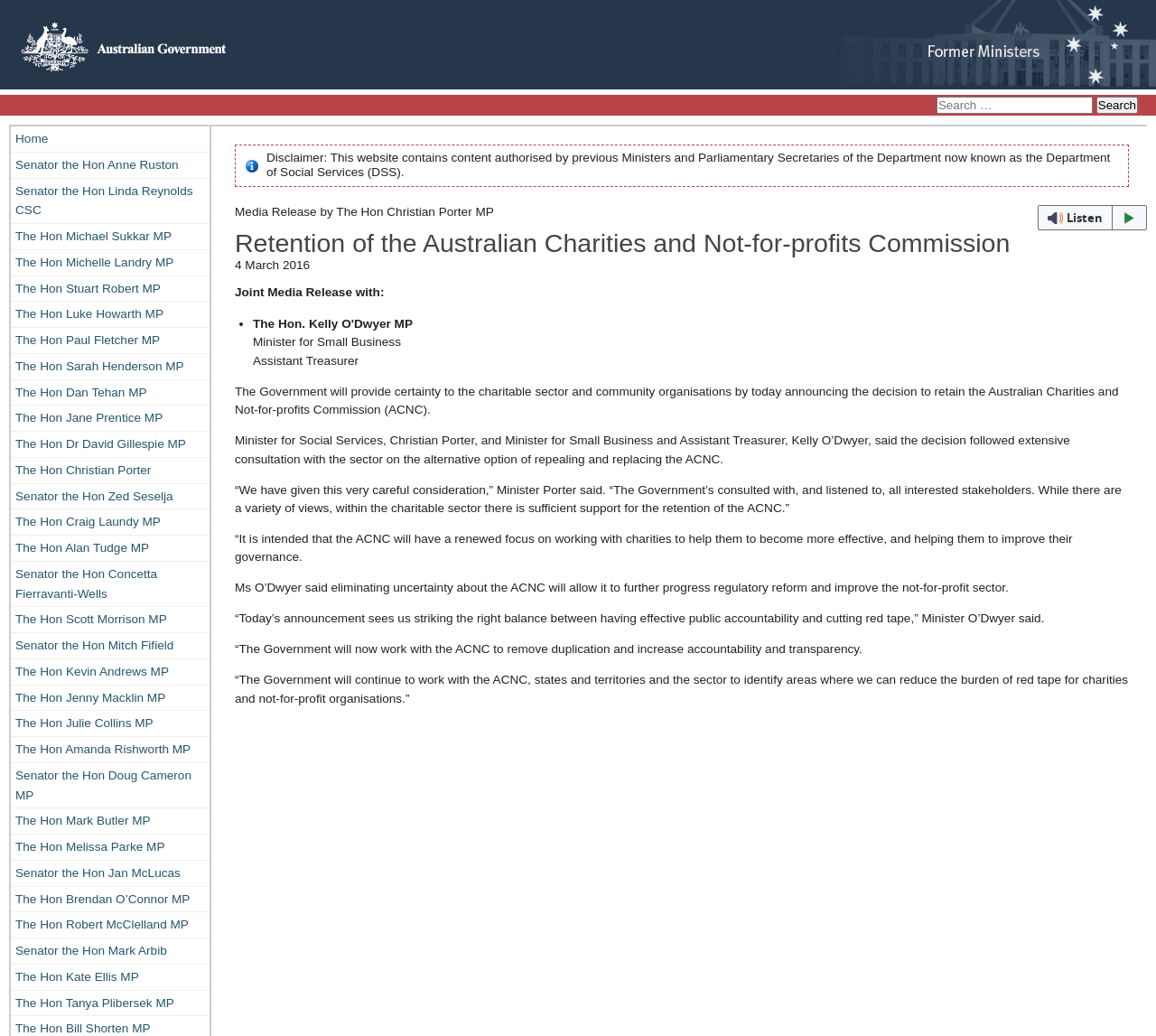Specify the bounding box coordinates of the element's area that should be clicked to execute the given instruction: "Read the media release by The Hon Christian Porter MP". The coordinates should be four float numbers between 0 and 1, i.e., [left, top, right, bottom].

[0.203, 0.198, 0.427, 0.211]